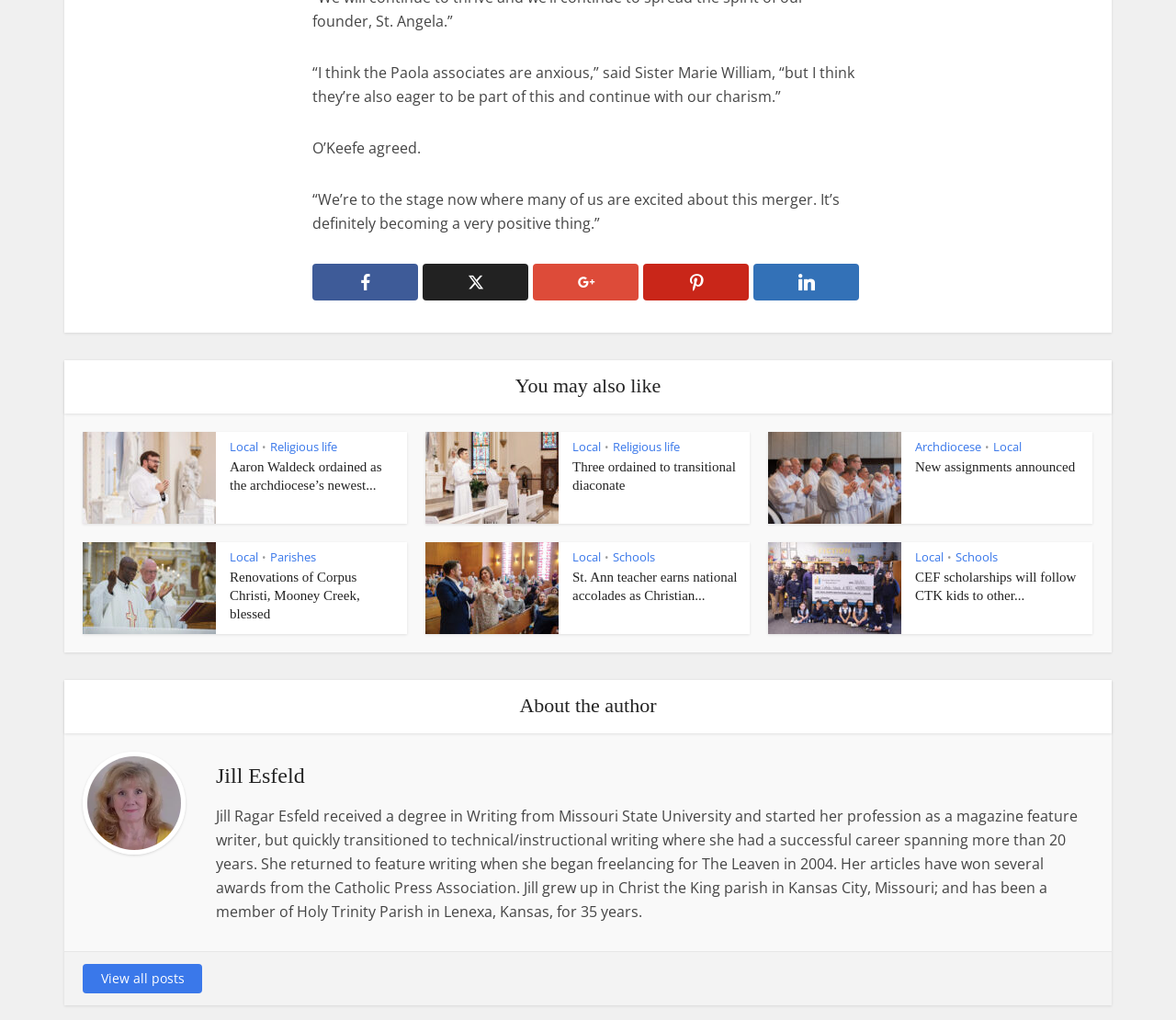Identify the bounding box coordinates for the element that needs to be clicked to fulfill this instruction: "Read the article 'Aaron Waldeck ordained as the archdiocese’s newest…'". Provide the coordinates in the format of four float numbers between 0 and 1: [left, top, right, bottom].

[0.195, 0.45, 0.325, 0.483]